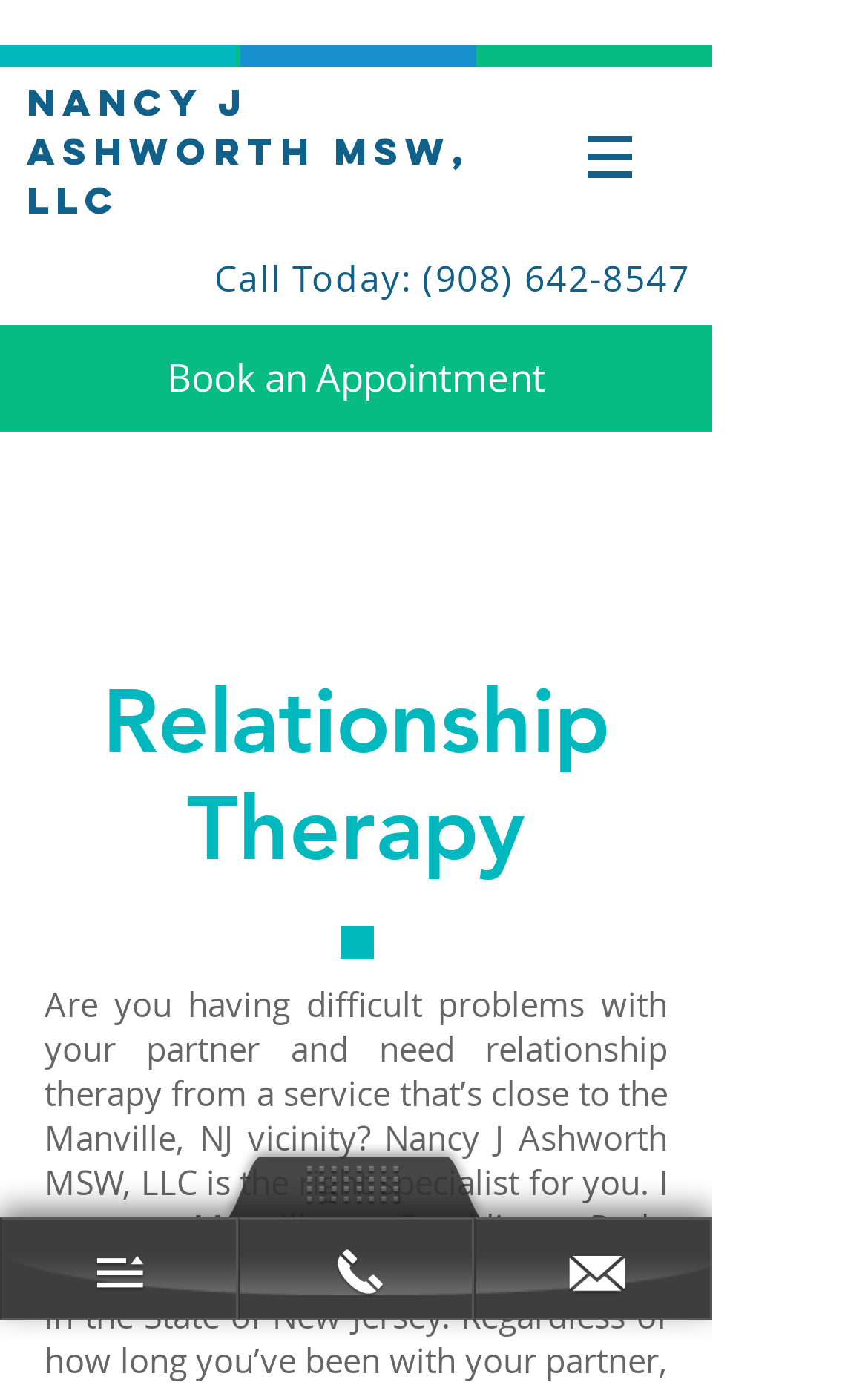Identify and provide the title of the webpage.

Nancy J Ashworth MSW, LLC